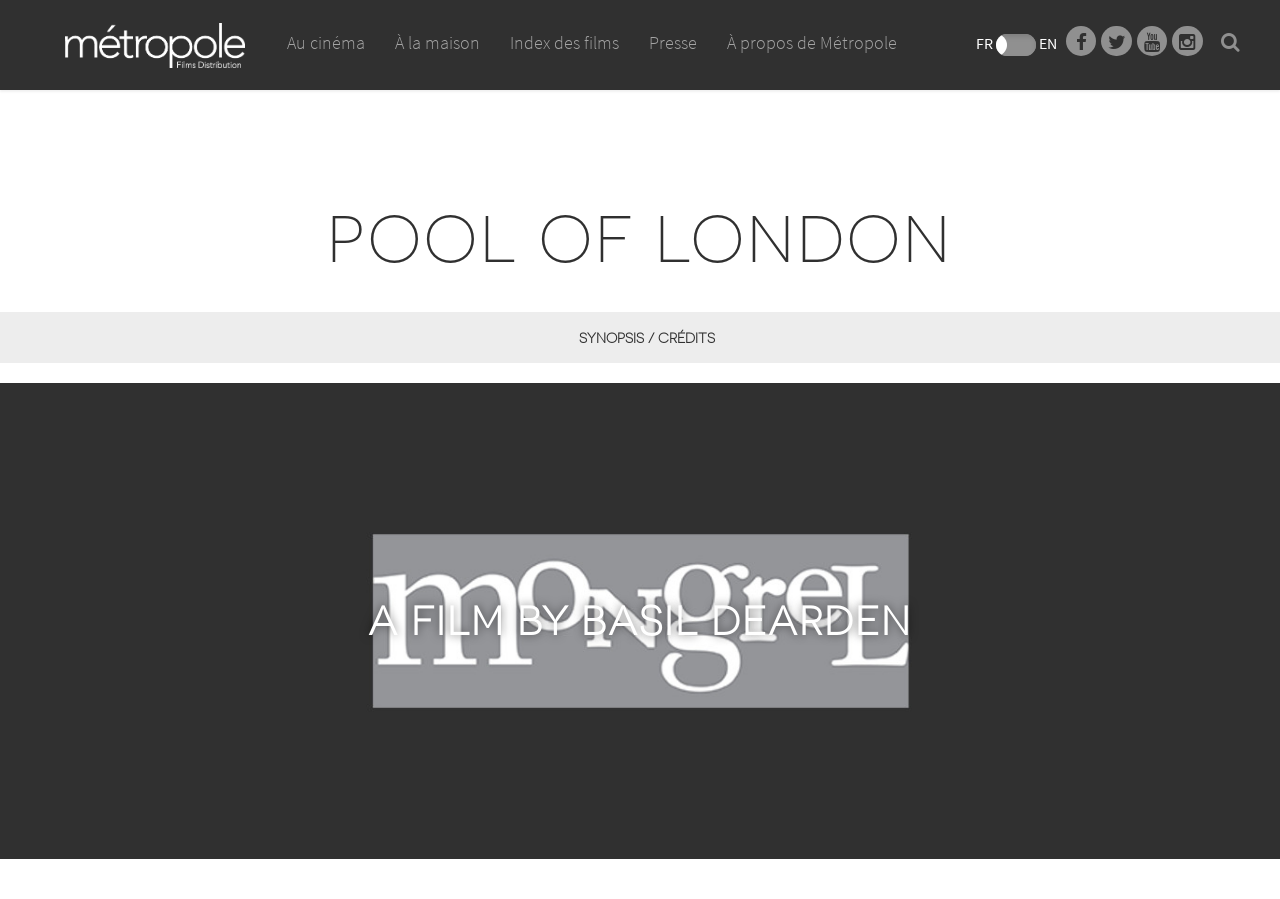Locate the bounding box coordinates of the area you need to click to fulfill this instruction: 'Go to À la maison'. The coordinates must be in the form of four float numbers ranging from 0 to 1: [left, top, right, bottom].

[0.307, 0.0, 0.377, 0.144]